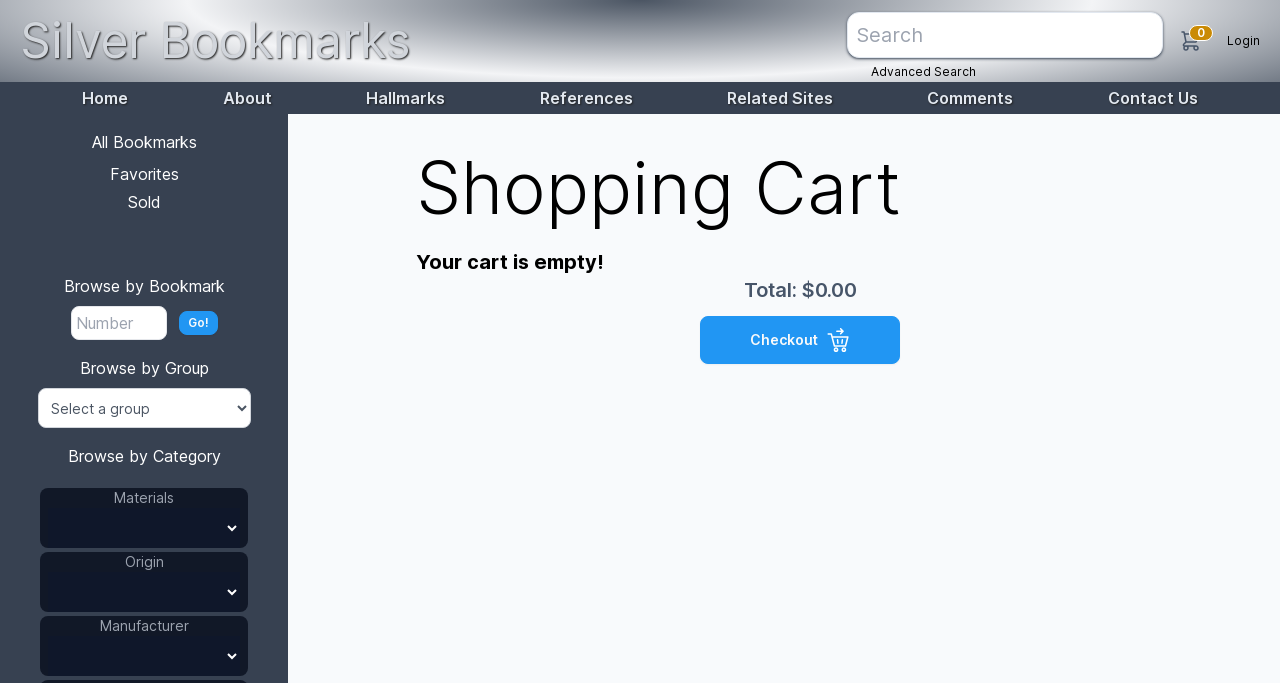Provide the bounding box coordinates in the format (top-left x, top-left y, bottom-right x, bottom-right y). All values are floating point numbers between 0 and 1. Determine the bounding box coordinate of the UI element described as: parent_node: Advanced Search name="search" placeholder="Search"

[0.661, 0.018, 0.909, 0.085]